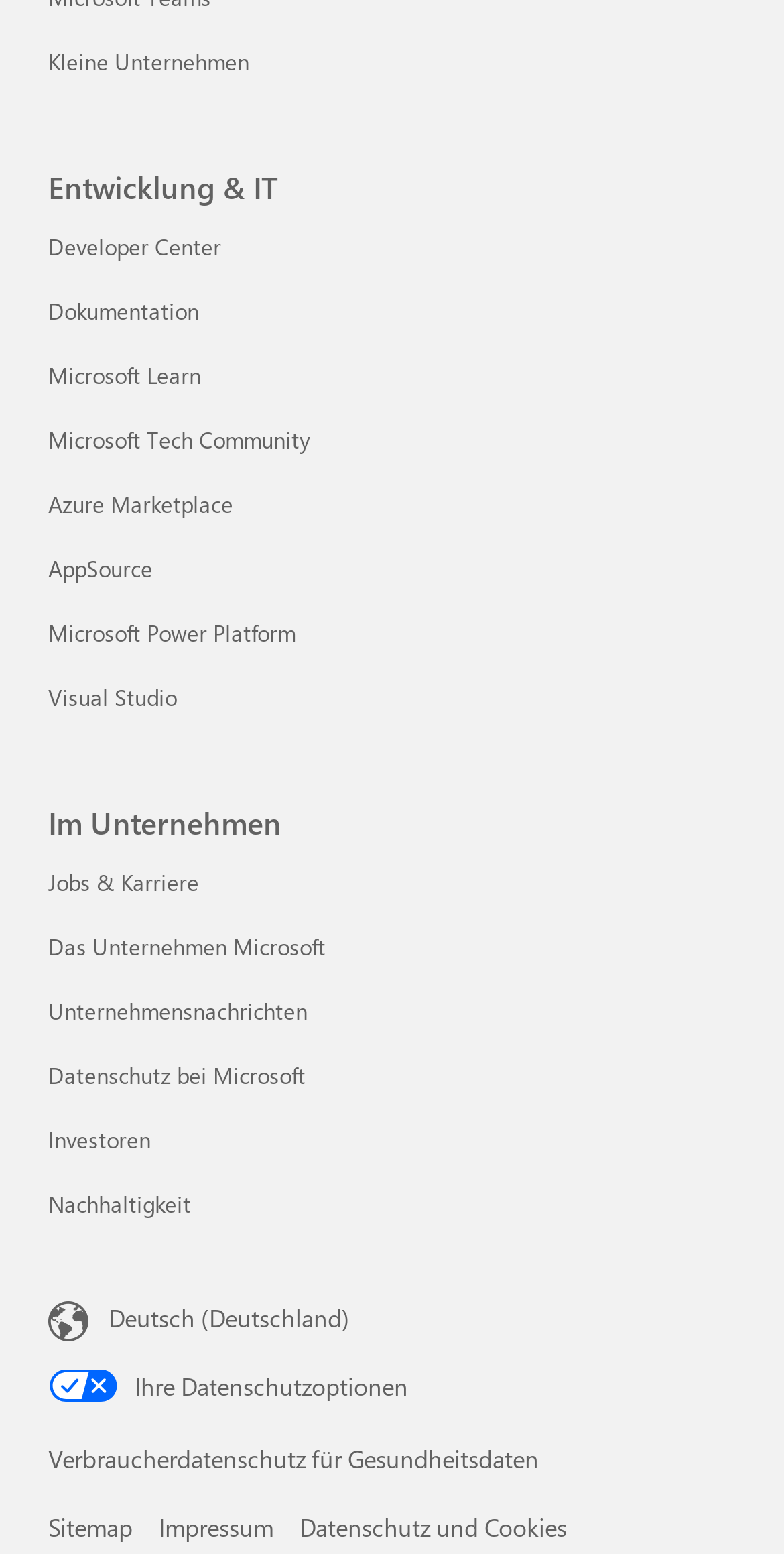Please identify the bounding box coordinates of the clickable area that will allow you to execute the instruction: "View Jobs and Career".

[0.062, 0.558, 0.254, 0.577]